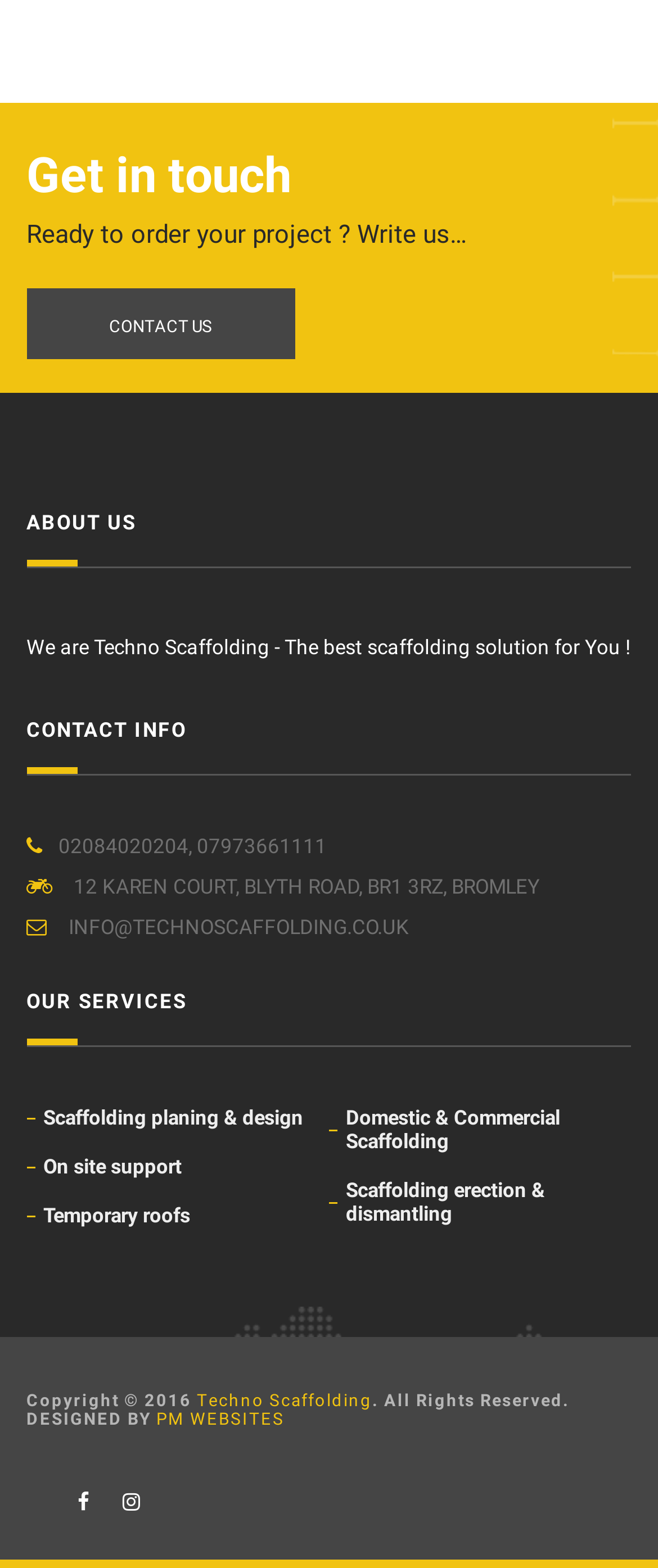Using the webpage screenshot, find the UI element described by Scaffolding planing & design. Provide the bounding box coordinates in the format (top-left x, top-left y, bottom-right x, bottom-right y), ensuring all values are floating point numbers between 0 and 1.

[0.066, 0.705, 0.46, 0.72]